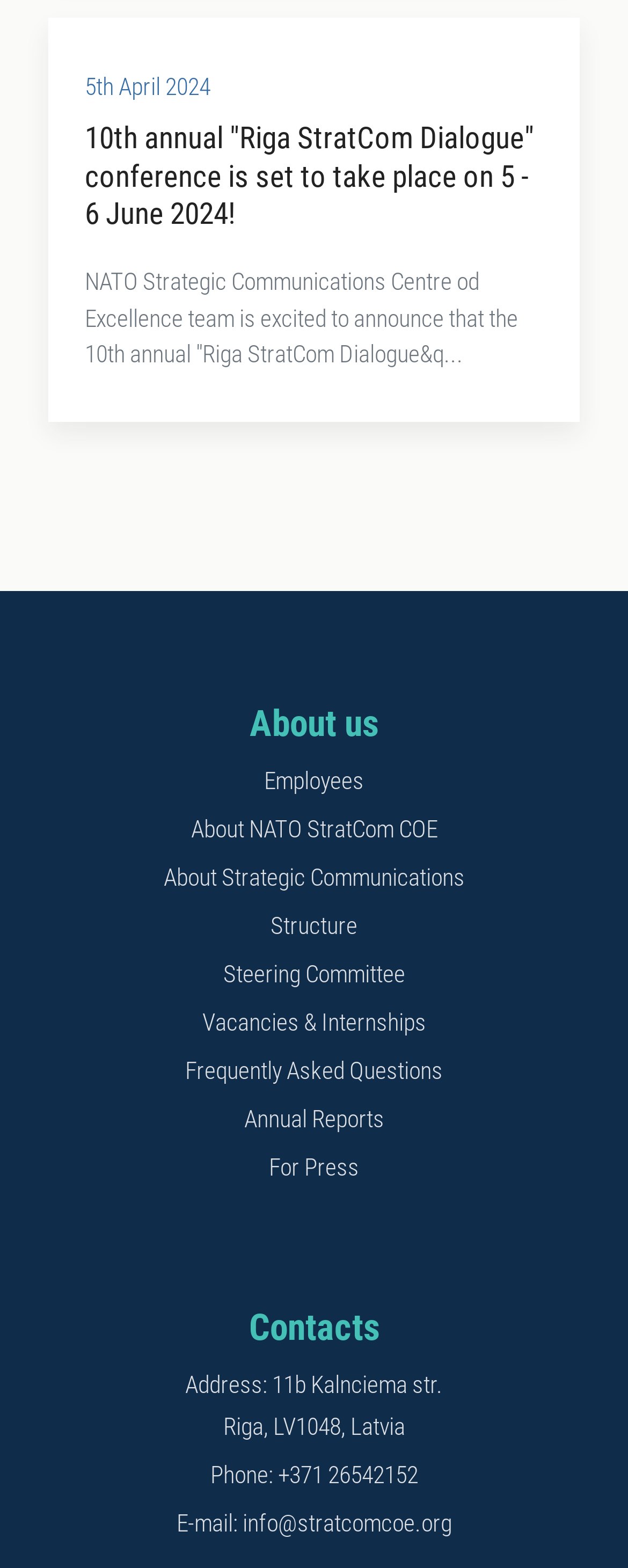Locate the bounding box coordinates of the element I should click to achieve the following instruction: "Learn about the 10th annual Riga StratCom Dialogue conference".

[0.135, 0.07, 0.865, 0.169]